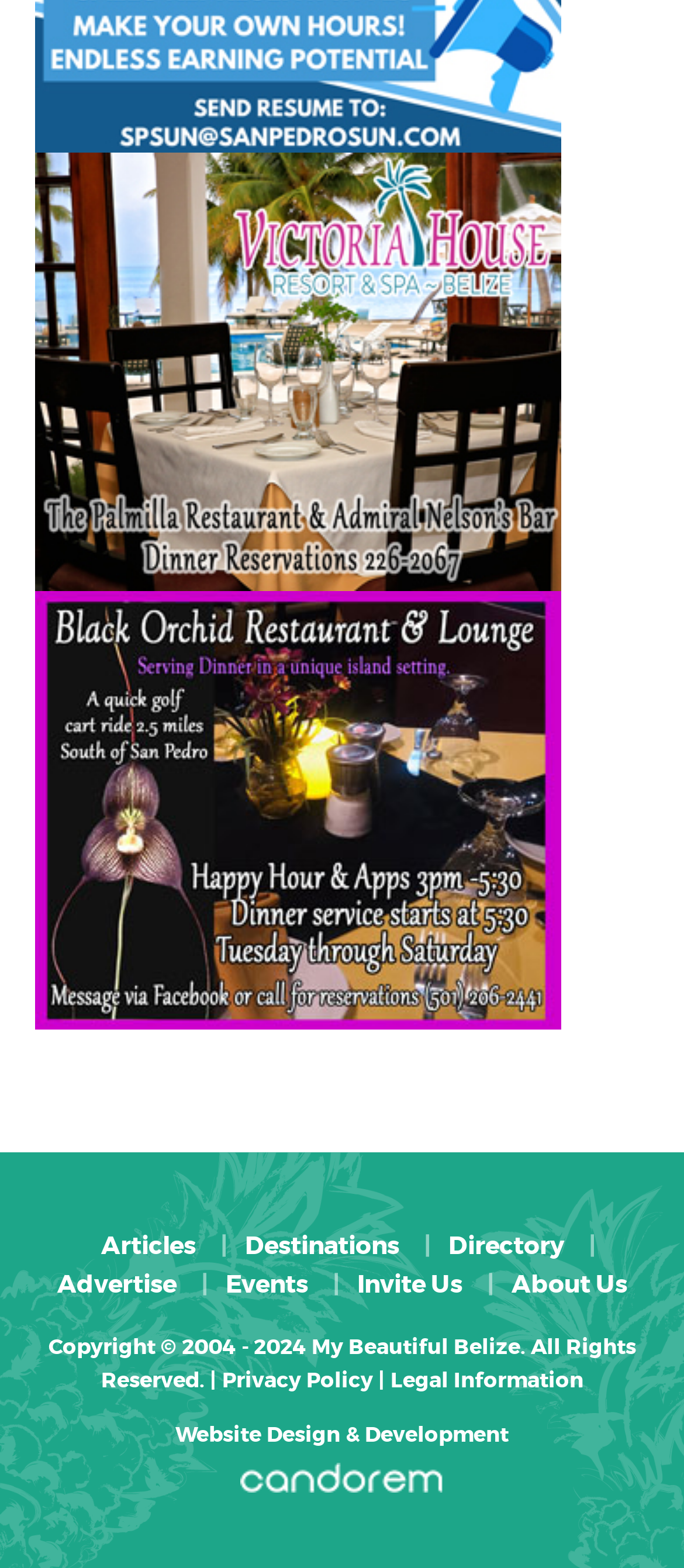Specify the bounding box coordinates (top-left x, top-left y, bottom-right x, bottom-right y) of the UI element in the screenshot that matches this description: Articles

[0.129, 0.784, 0.304, 0.804]